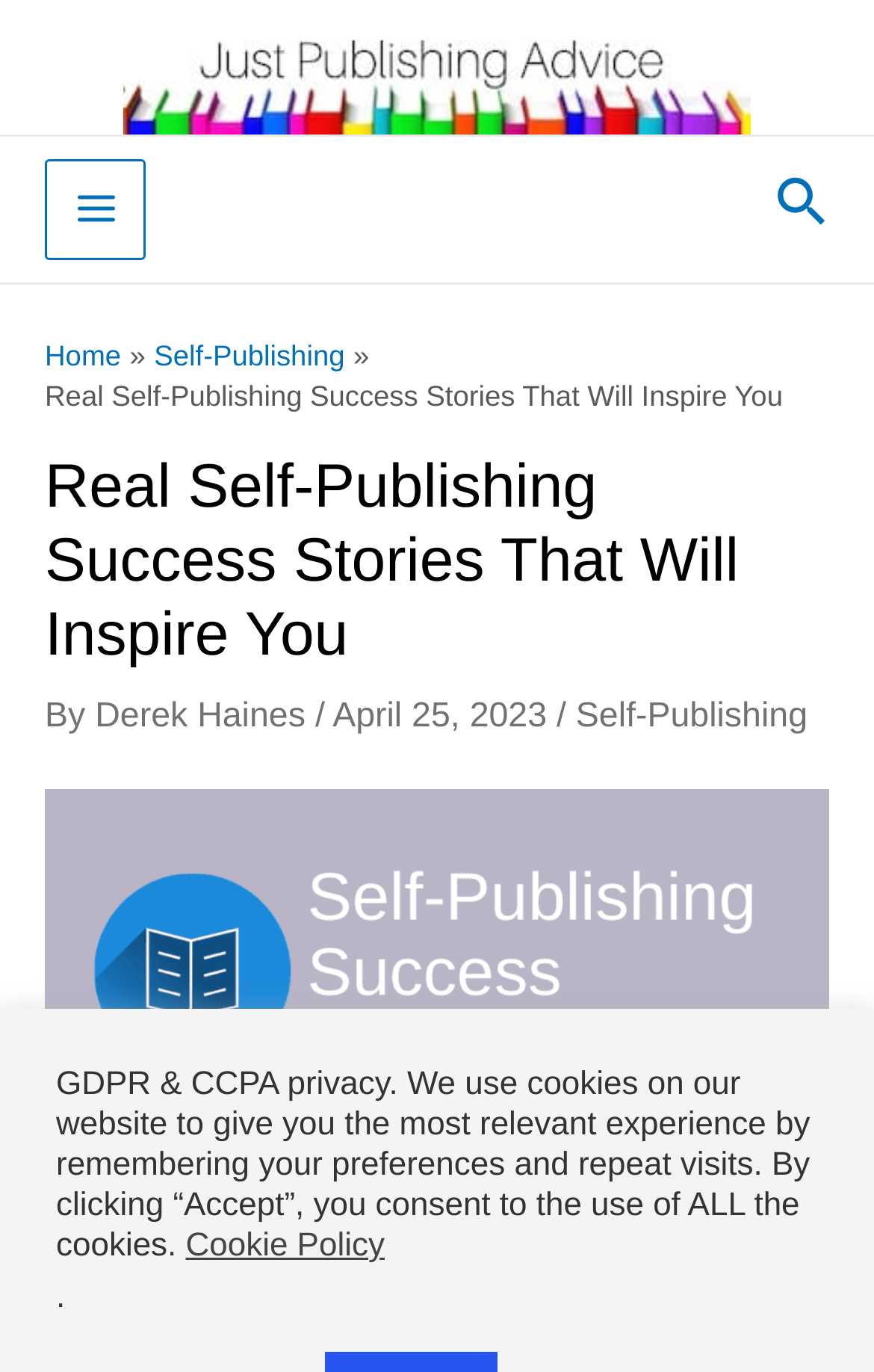Use a single word or phrase to answer the question:
What is the category of the article?

Self-Publishing